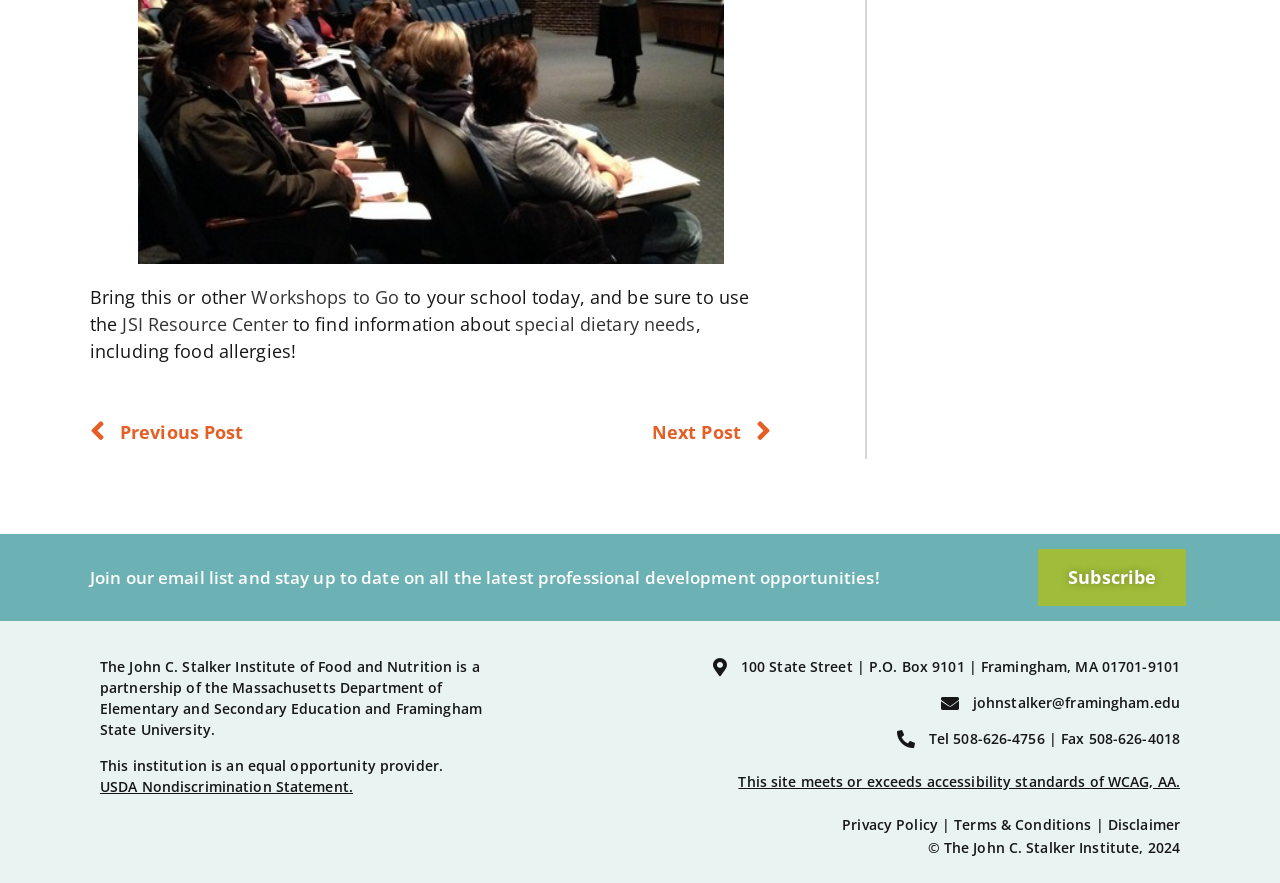Please find the bounding box coordinates of the clickable region needed to complete the following instruction: "Go to the previous post". The bounding box coordinates must consist of four float numbers between 0 and 1, i.e., [left, top, right, bottom].

[0.07, 0.459, 0.336, 0.52]